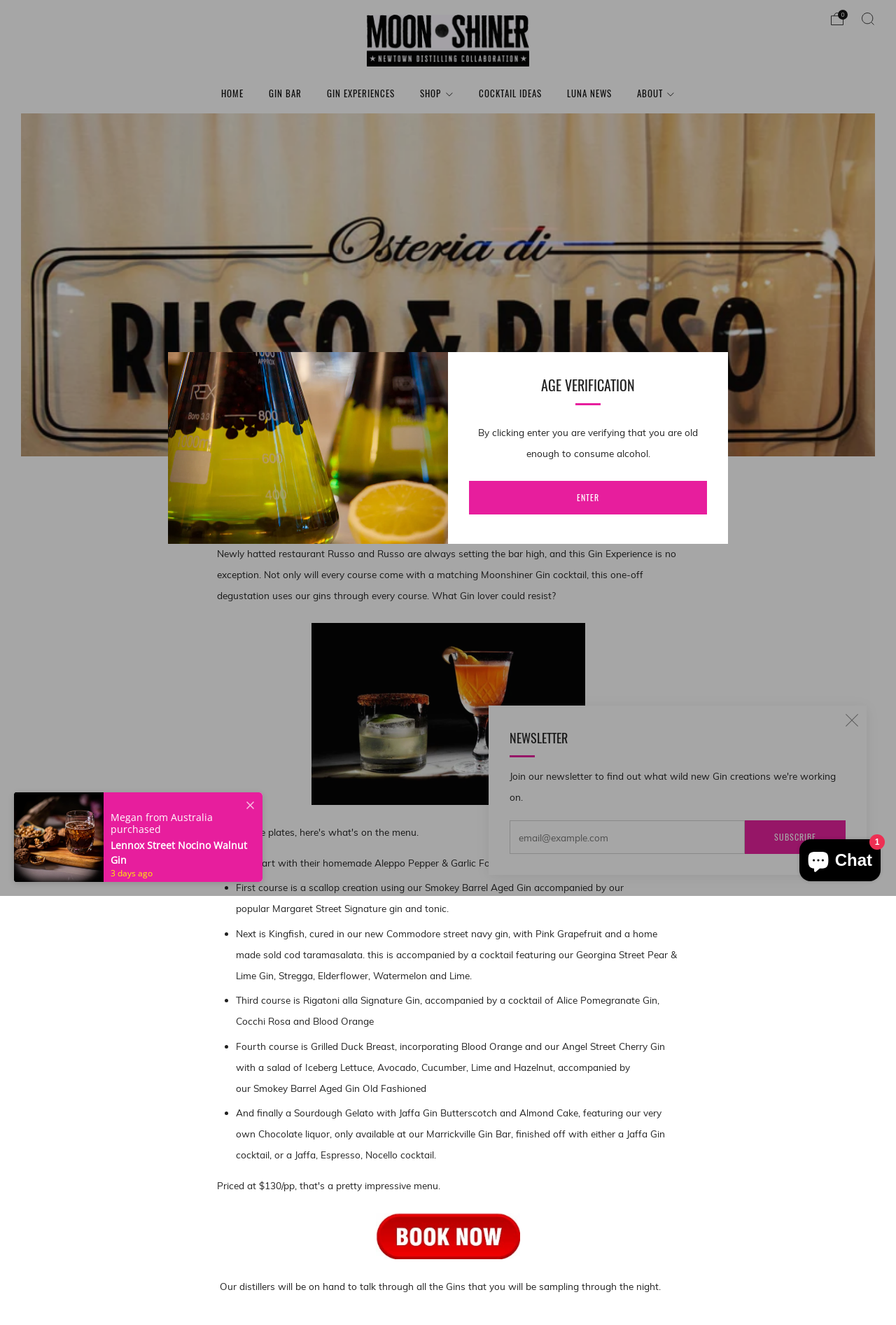Identify the bounding box coordinates for the UI element mentioned here: "Close (esc)". Provide the coordinates as four float values between 0 and 1, i.e., [left, top, right, bottom].

[0.934, 0.532, 0.967, 0.554]